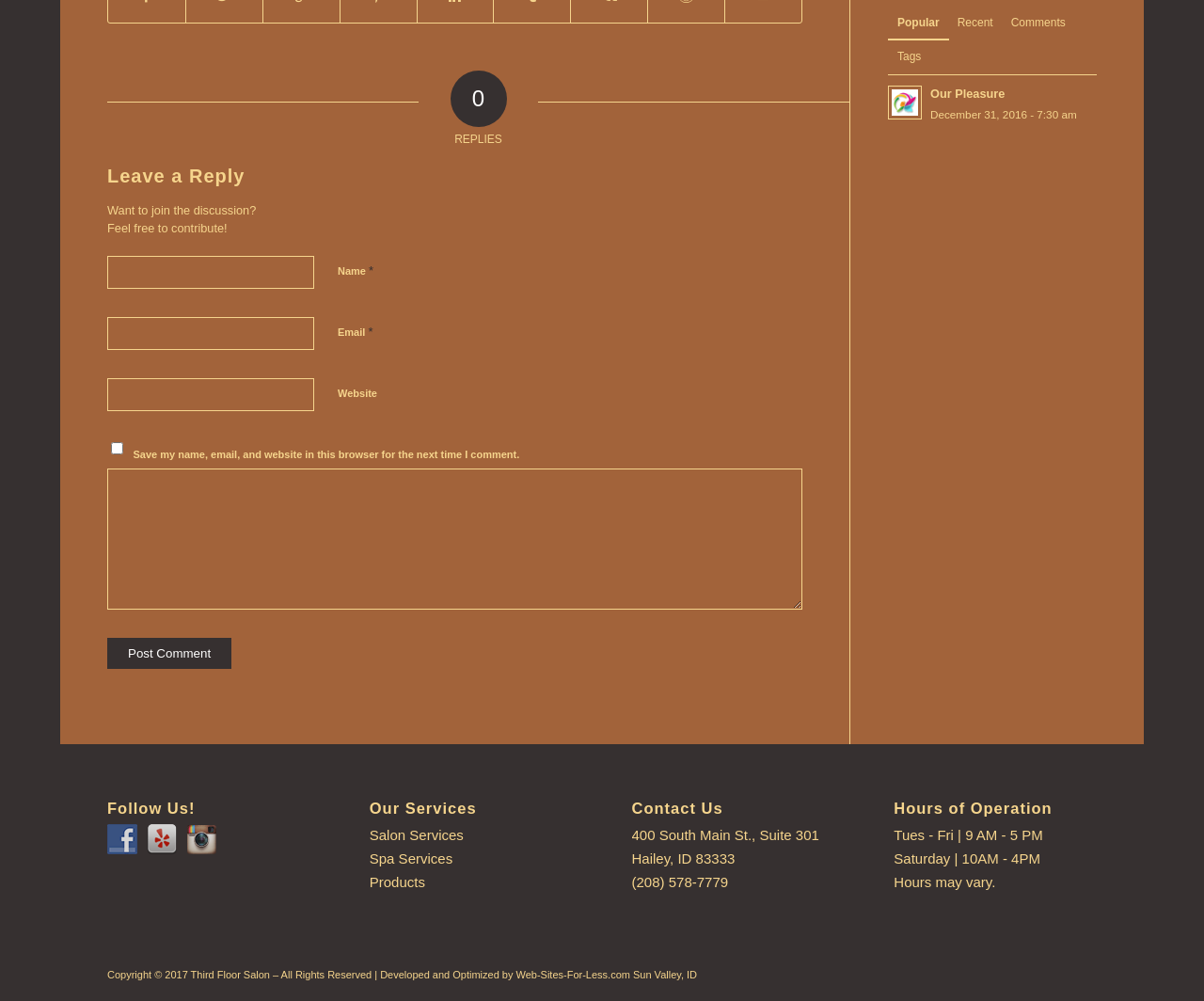Provide the bounding box coordinates for the UI element described in this sentence: "parent_node: Email * aria-describedby="email-notes" name="email"". The coordinates should be four float values between 0 and 1, i.e., [left, top, right, bottom].

[0.089, 0.317, 0.261, 0.35]